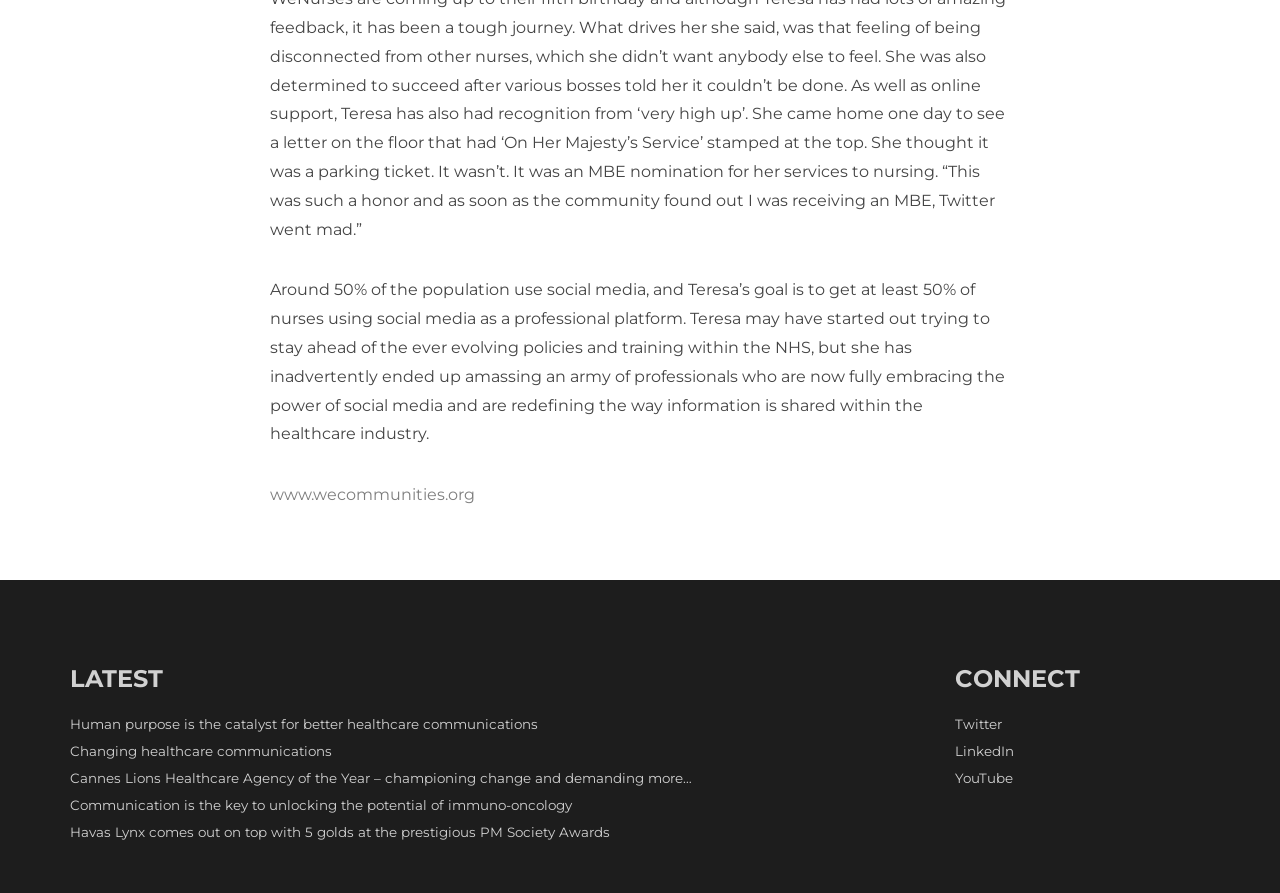Determine the bounding box coordinates of the element that should be clicked to execute the following command: "Click the ZWaveProducts logo".

None